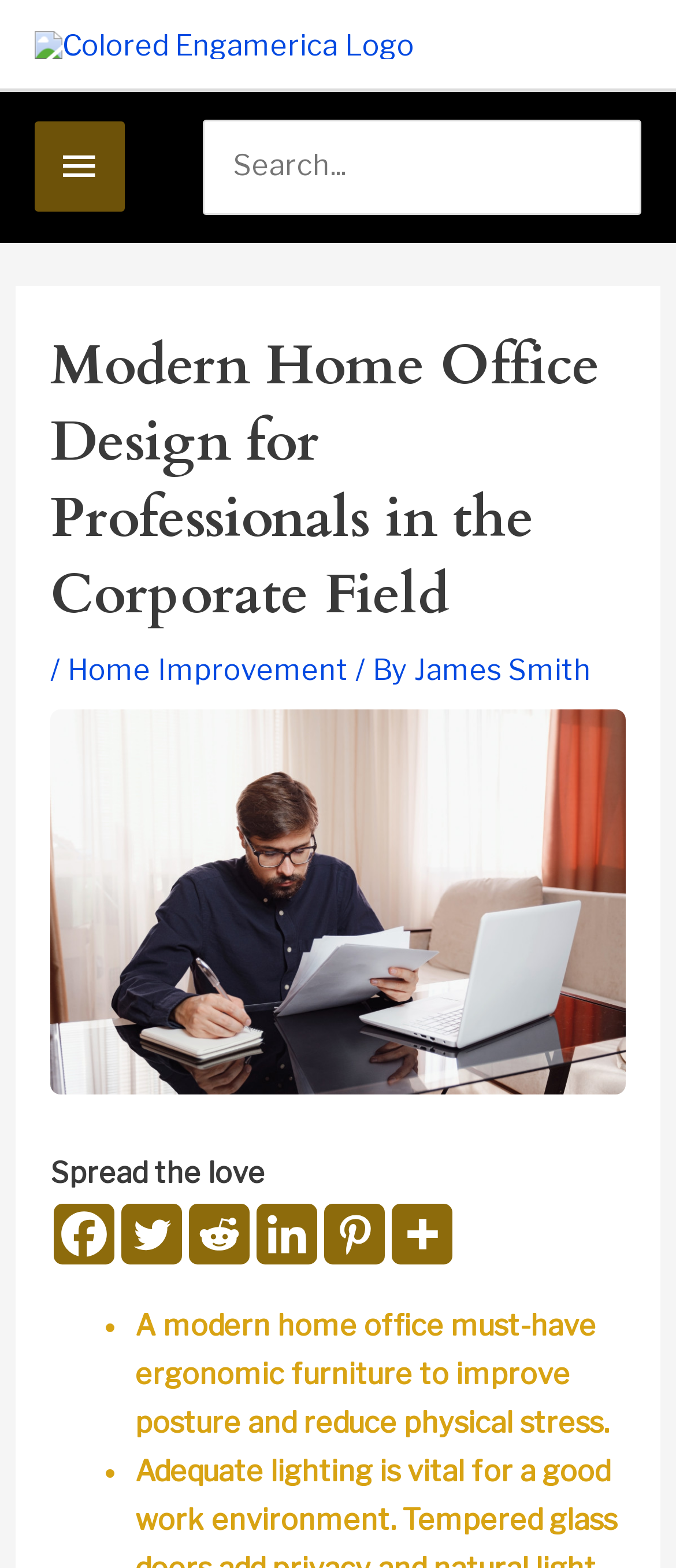Can you specify the bounding box coordinates for the region that should be clicked to fulfill this instruction: "View the easy travel photography tips".

None